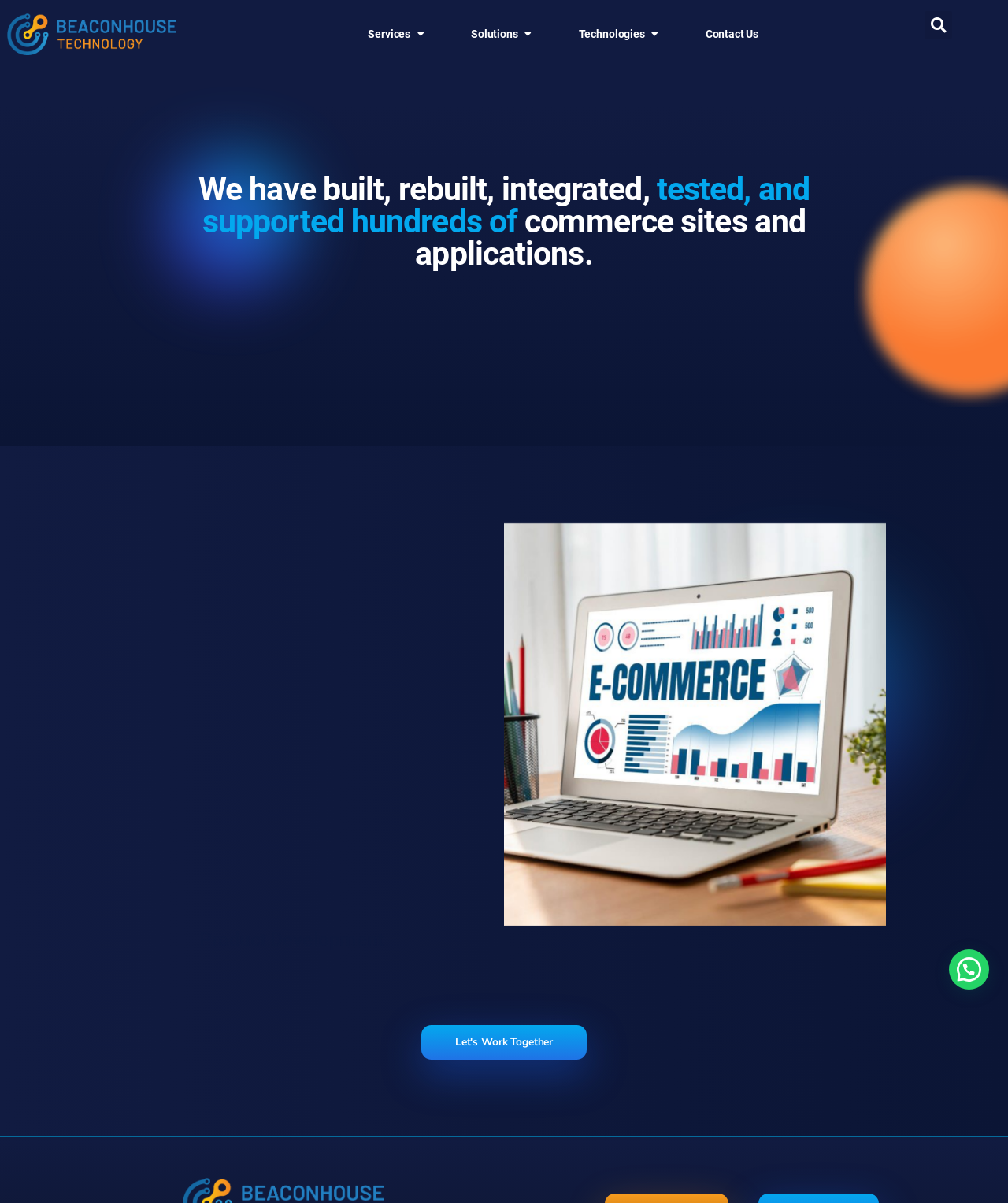Summarize the webpage with intricate details.

The webpage is about Beaconhouse Technology, a company that offers custom product development services. At the top, there are five links: an empty link, "Services" with a dropdown menu, another empty link, "Technologies" with a dropdown menu, and "Contact Us". 

Below these links, there is a heading that highlights the company's experience in building and supporting numerous commerce sites and applications. 

Further down, there is a prominent heading "Custom Product Development" followed by a paragraph that explains the company's approach to digital product creation. The text emphasizes the importance of goal-oriented strategies and how Beaconhouse Technology's product managers and developers can define a product based on business requirements, technical specifications, and wireframes.

Underneath this paragraph, there is a subheading "Our product development package" followed by a list of services offered, including product consulting, product UX design, MVP development/prototype, and in-product analytics. Each item in the list is preceded by a bullet point.